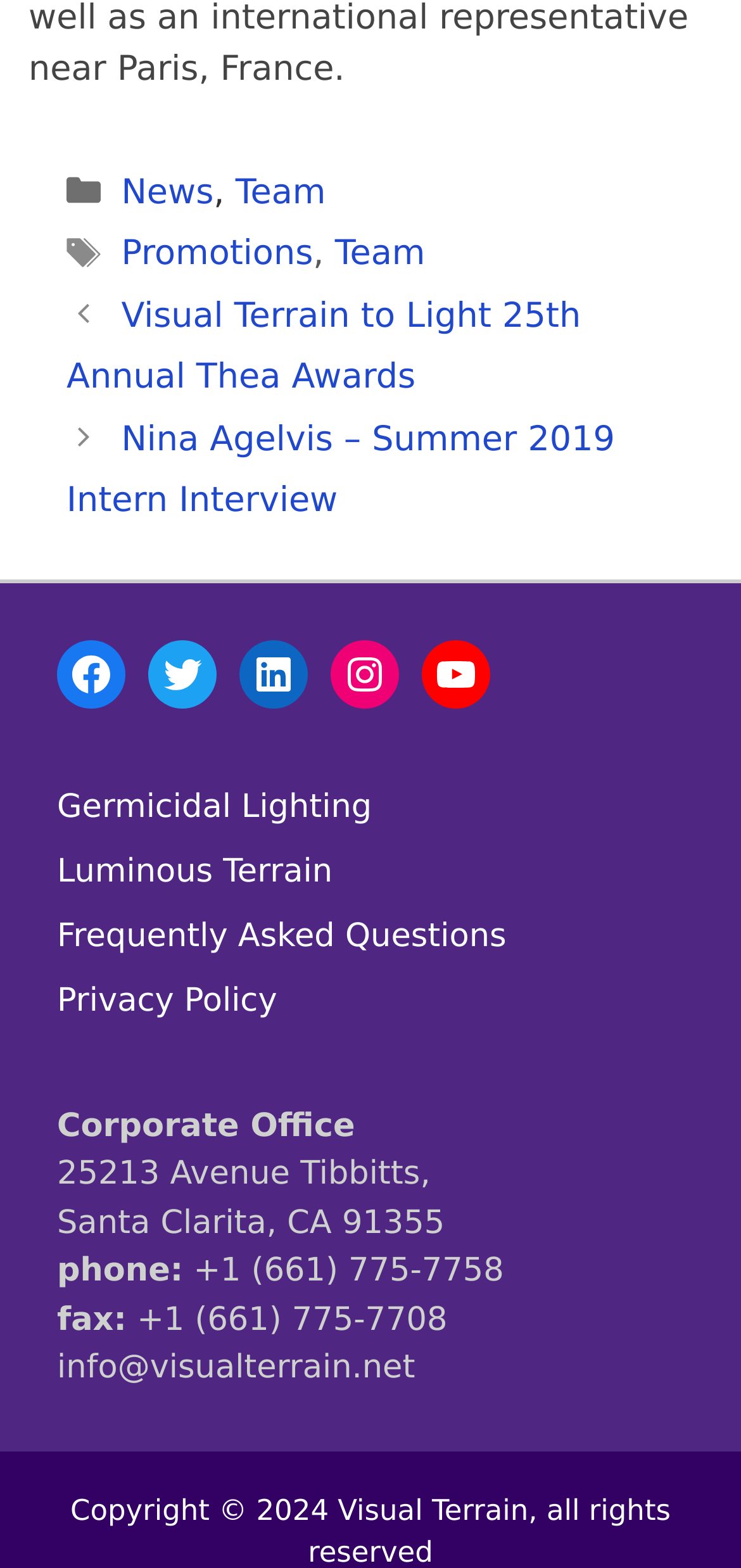What social media platforms are listed?
Based on the visual, give a brief answer using one word or a short phrase.

Facebook, Twitter, LinkedIn, Instagram, YouTube